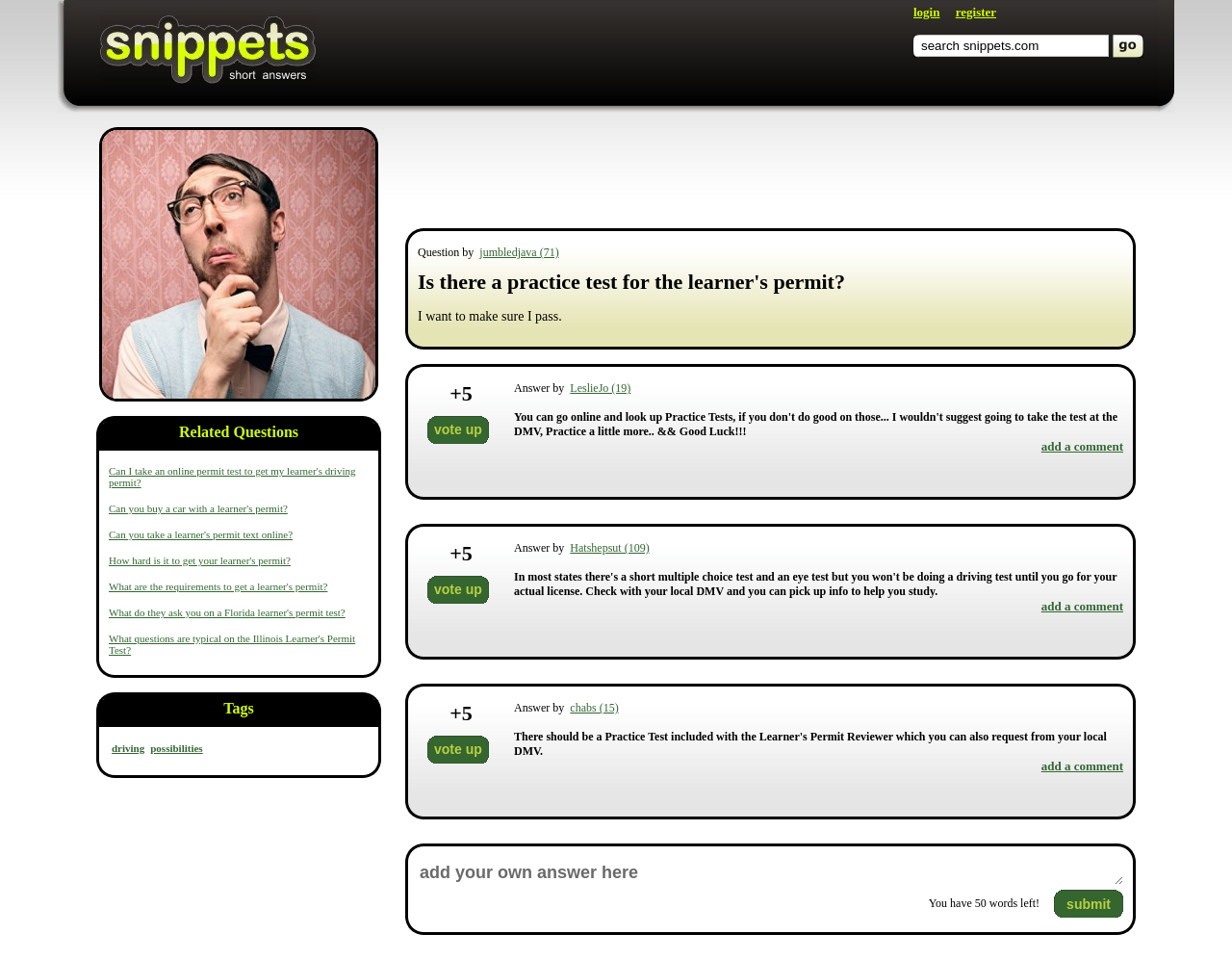Examine the screenshot and answer the question in as much detail as possible: What is the category of the tags section?

The category of the tags section is driving, as indicated by the tag 'driving' in the tags section.